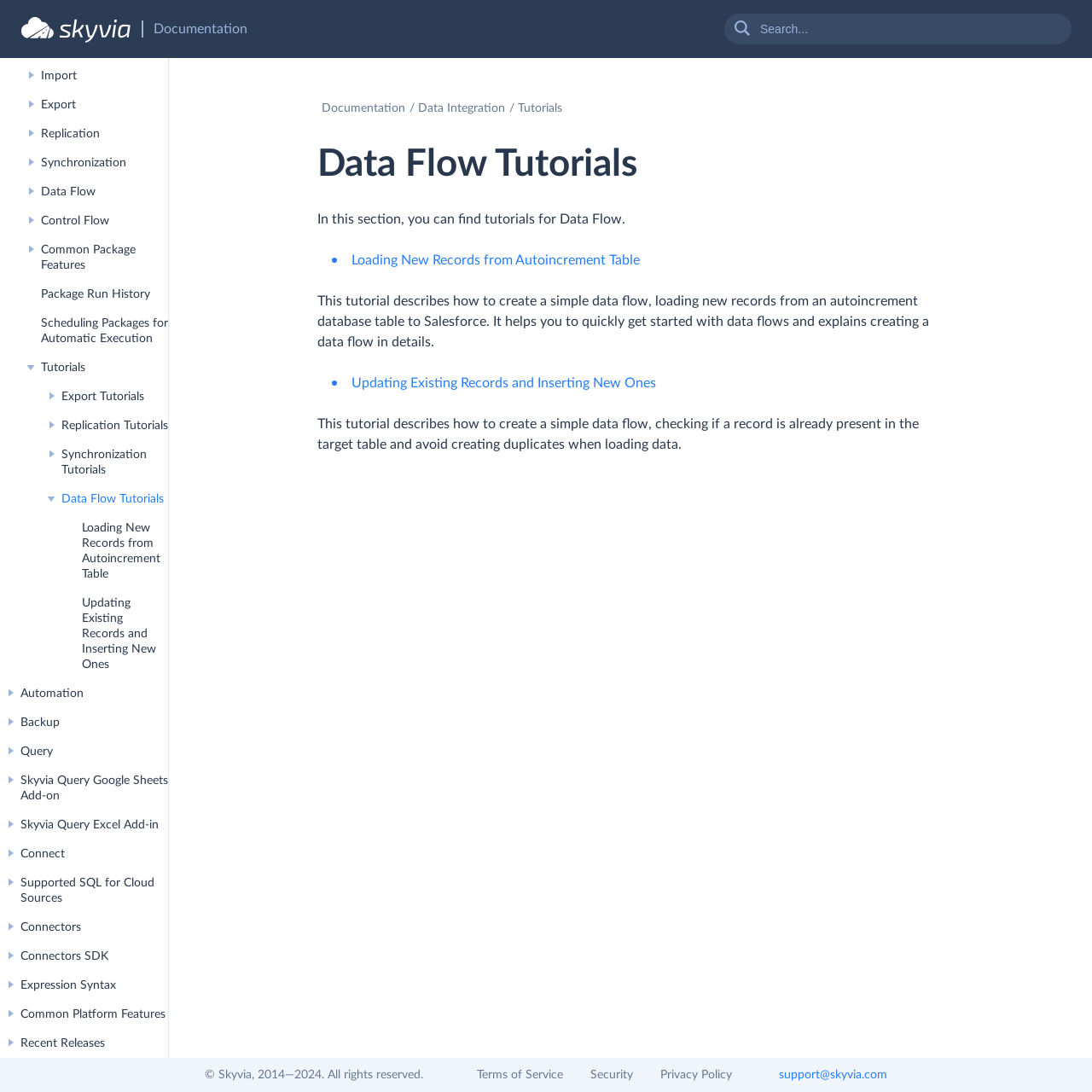What is the contact email for support?
Refer to the image and answer the question using a single word or phrase.

support@skyvia.com